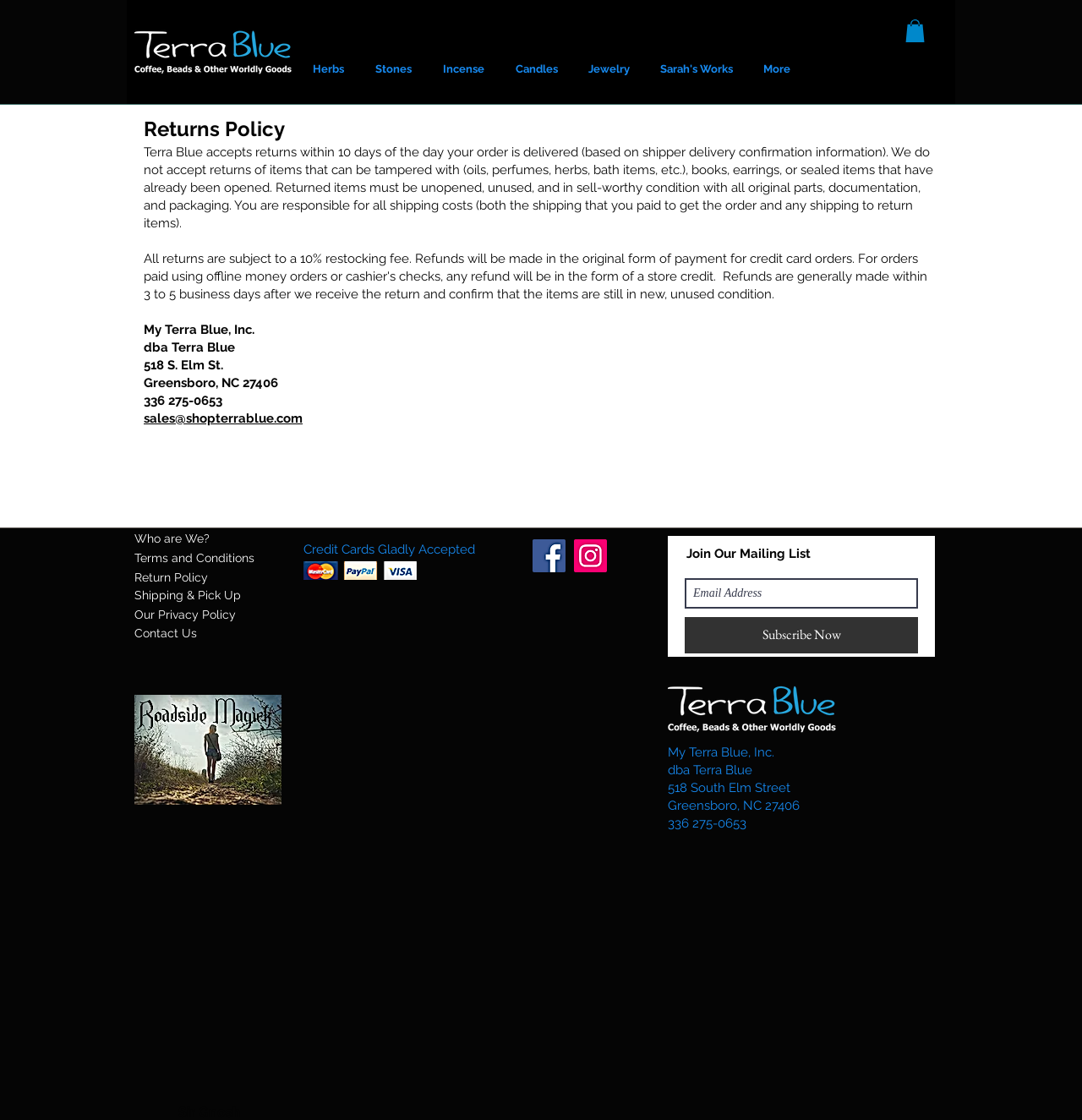Determine the bounding box coordinates for the element that should be clicked to follow this instruction: "Click the 'Contact Us' link". The coordinates should be given as four float numbers between 0 and 1, in the format [left, top, right, bottom].

[0.124, 0.559, 0.182, 0.571]